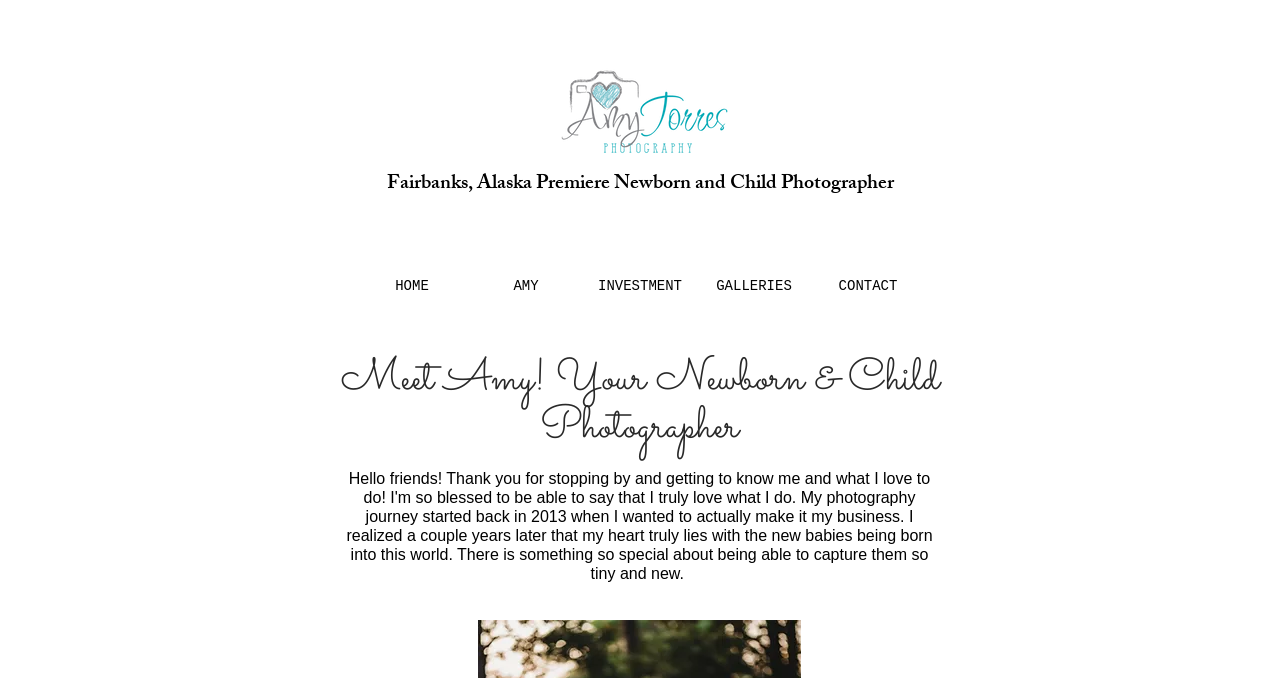What are the main sections of the website?
Please look at the screenshot and answer in one word or a short phrase.

HOME, AMY, INVESTMENT, GALLERIES, CONTACT